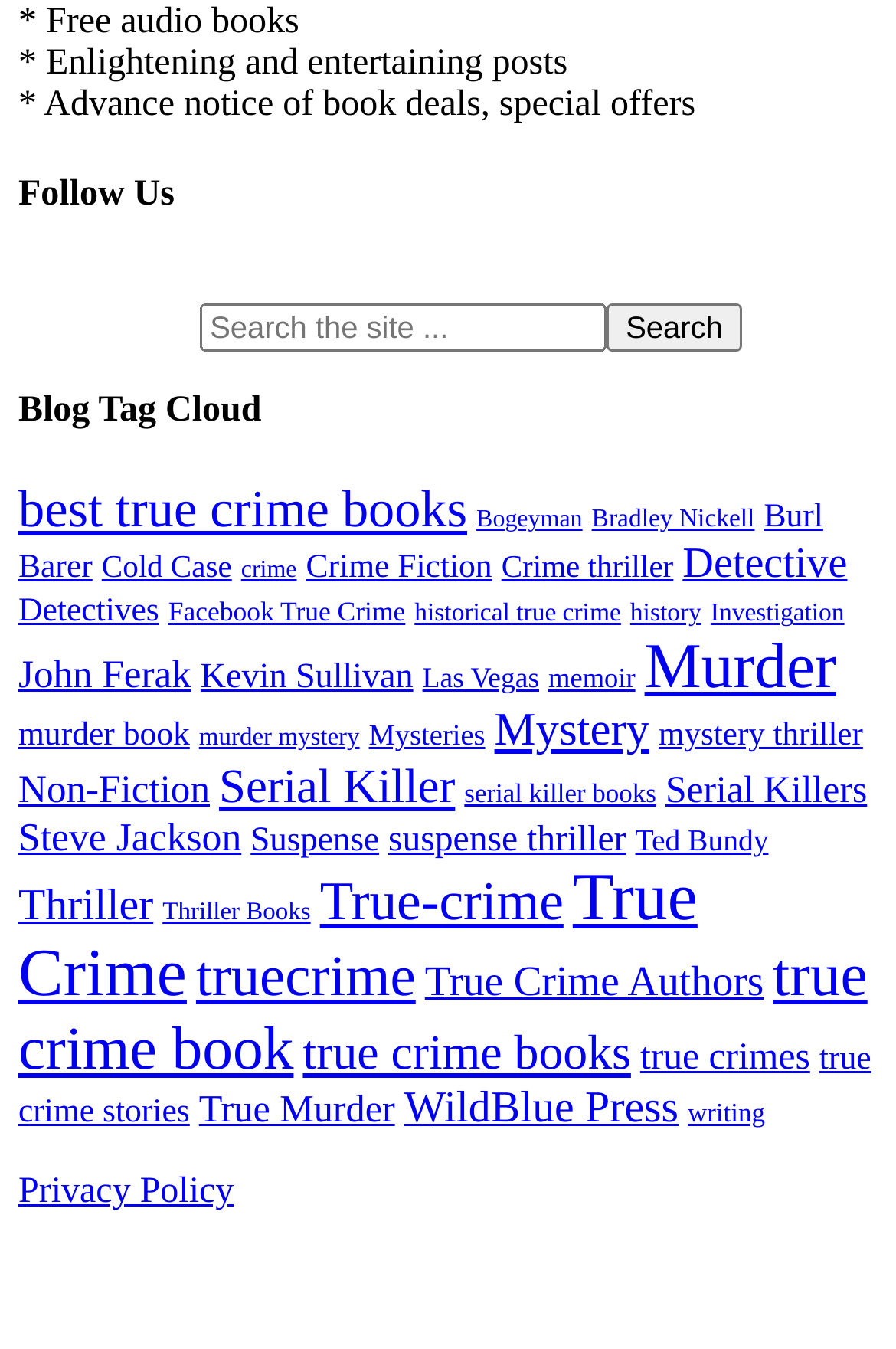Please specify the bounding box coordinates of the element that should be clicked to execute the given instruction: 'Search the site'. Ensure the coordinates are four float numbers between 0 and 1, expressed as [left, top, right, bottom].

[0.224, 0.225, 0.678, 0.261]